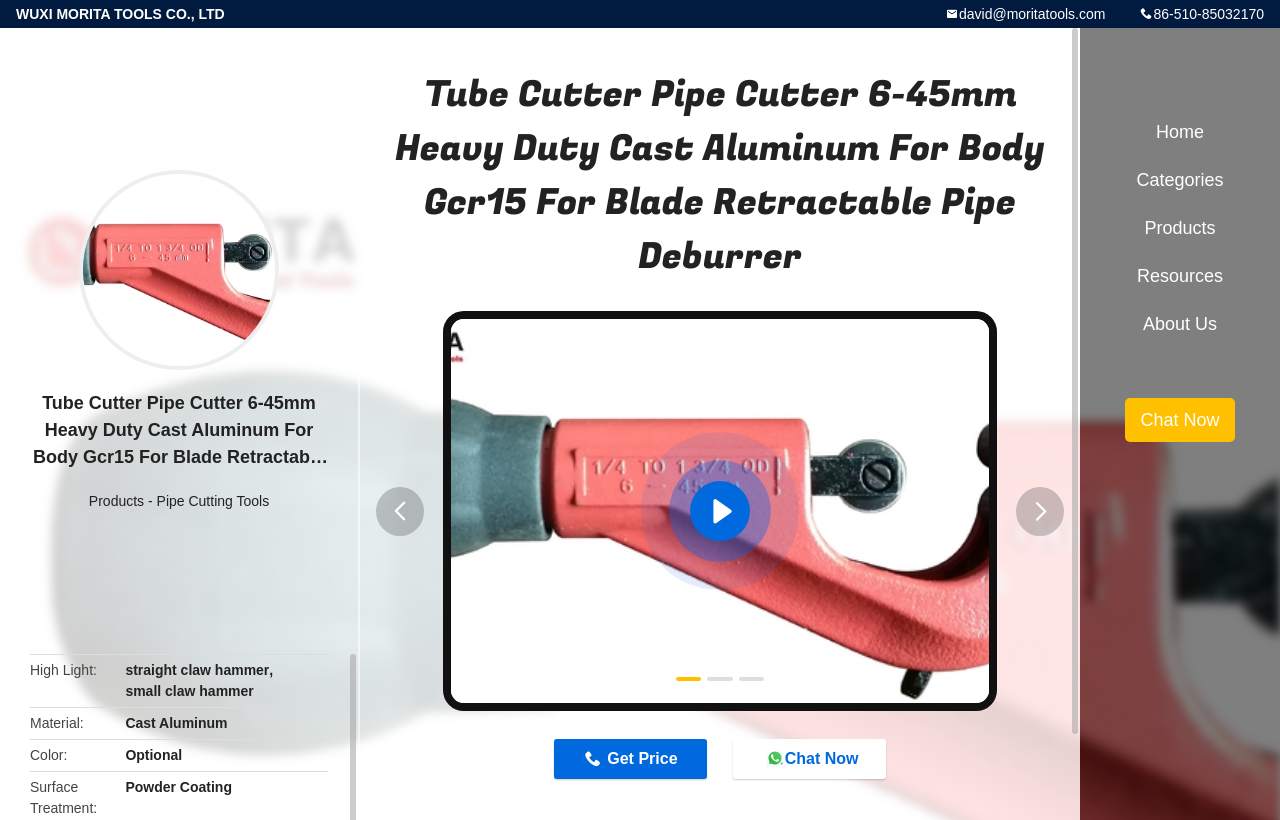Using the given description, provide the bounding box coordinates formatted as (top-left x, top-left y, bottom-right x, bottom-right y), with all values being floating point numbers between 0 and 1. Description: Pipe Cutting Tools

[0.122, 0.601, 0.21, 0.621]